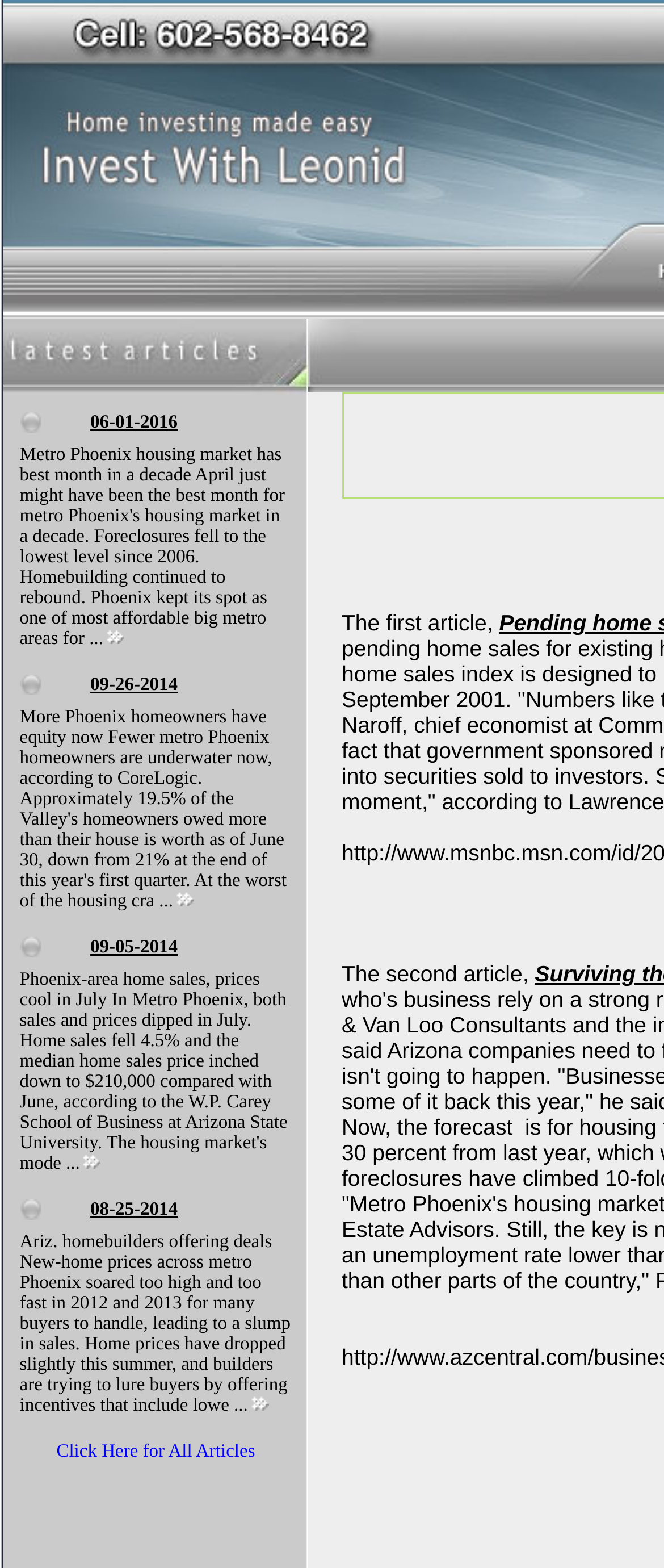Please identify the bounding box coordinates of the element I should click to complete this instruction: 'Click the link to read more about Ariz. homebuilders offering deals'. The coordinates should be given as four float numbers between 0 and 1, like this: [left, top, right, bottom].

[0.029, 0.786, 0.438, 0.903]